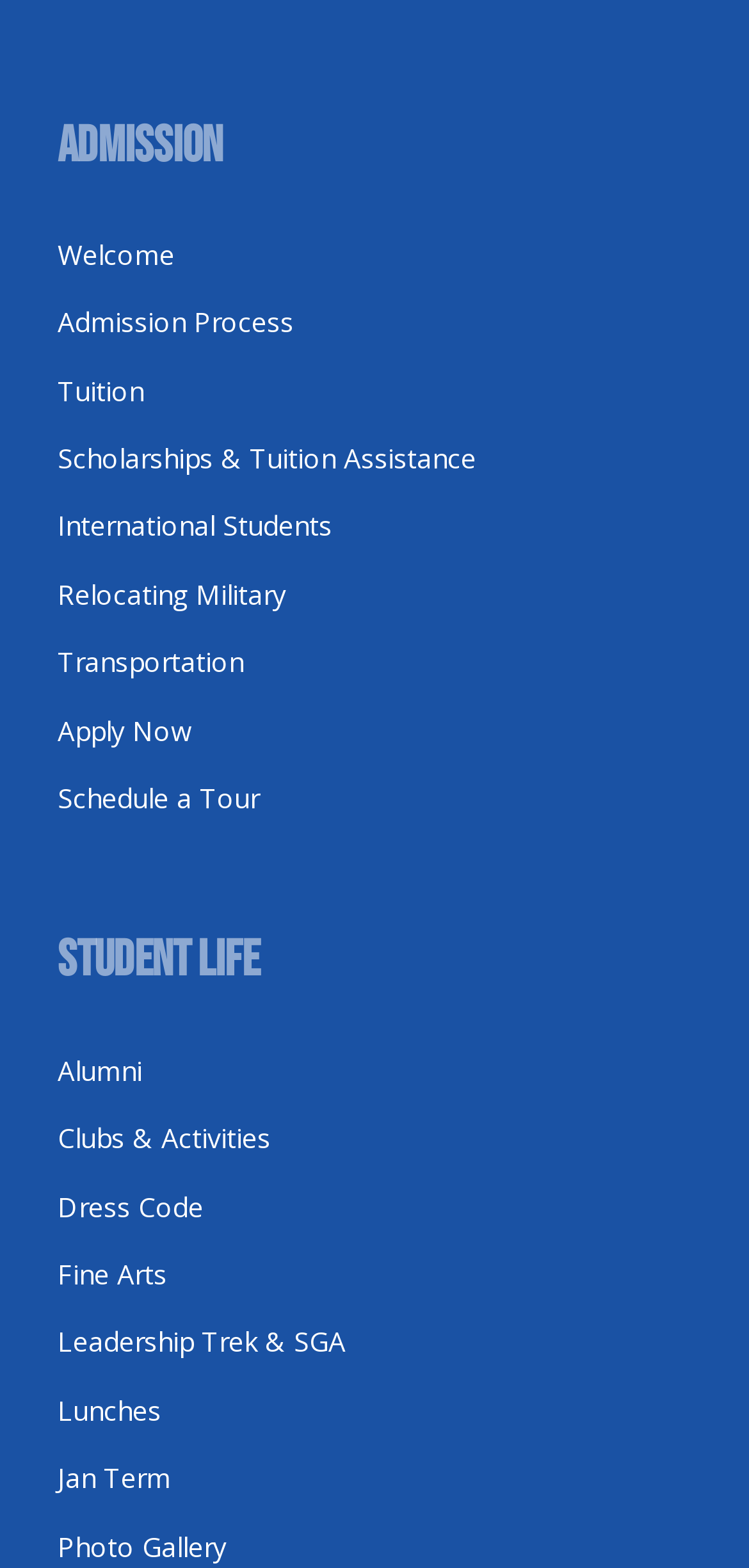What is the last link on the webpage?
Provide a one-word or short-phrase answer based on the image.

Photo Gallery